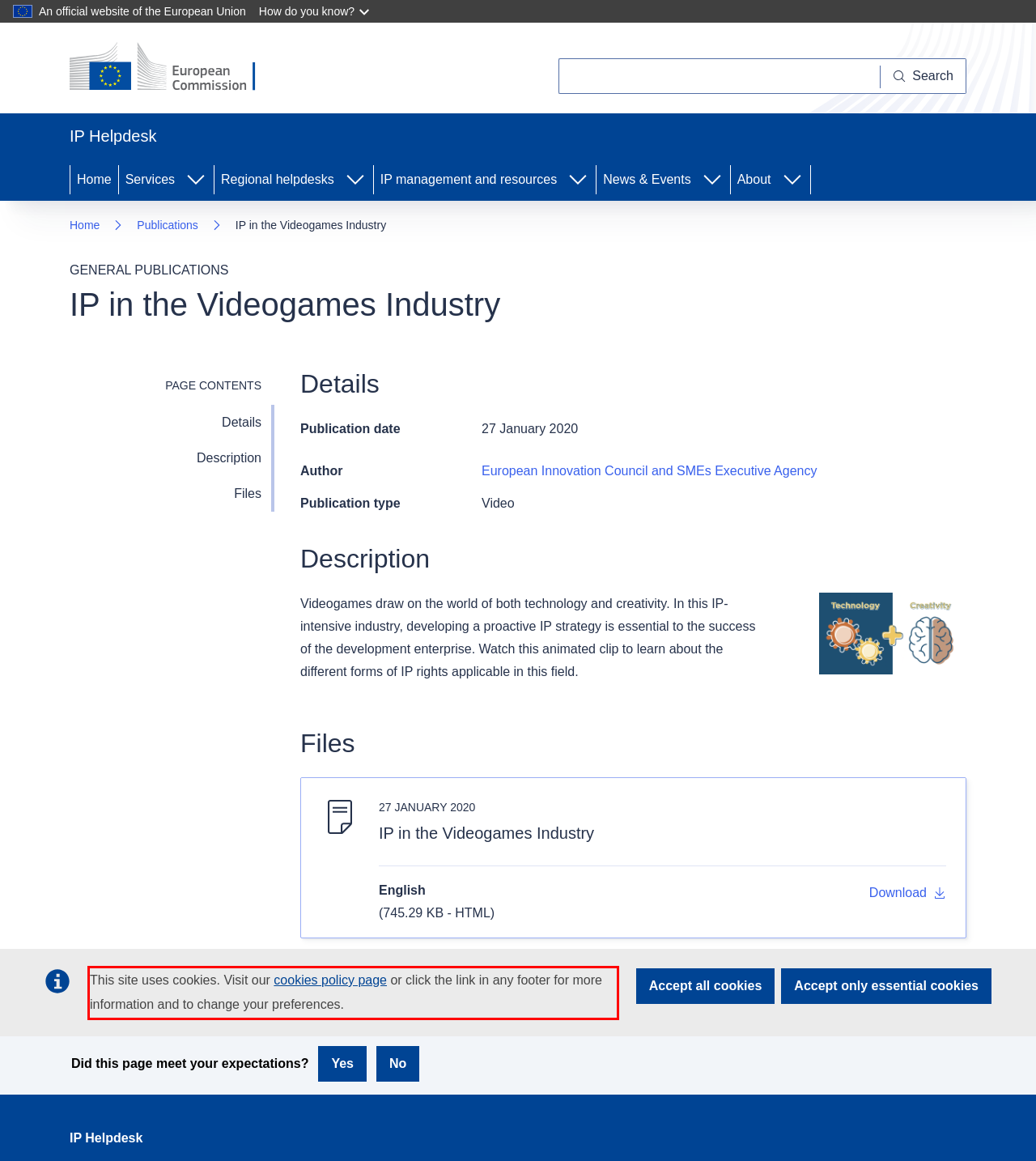Please perform OCR on the text within the red rectangle in the webpage screenshot and return the text content.

This site uses cookies. Visit our cookies policy page or click the link in any footer for more information and to change your preferences.